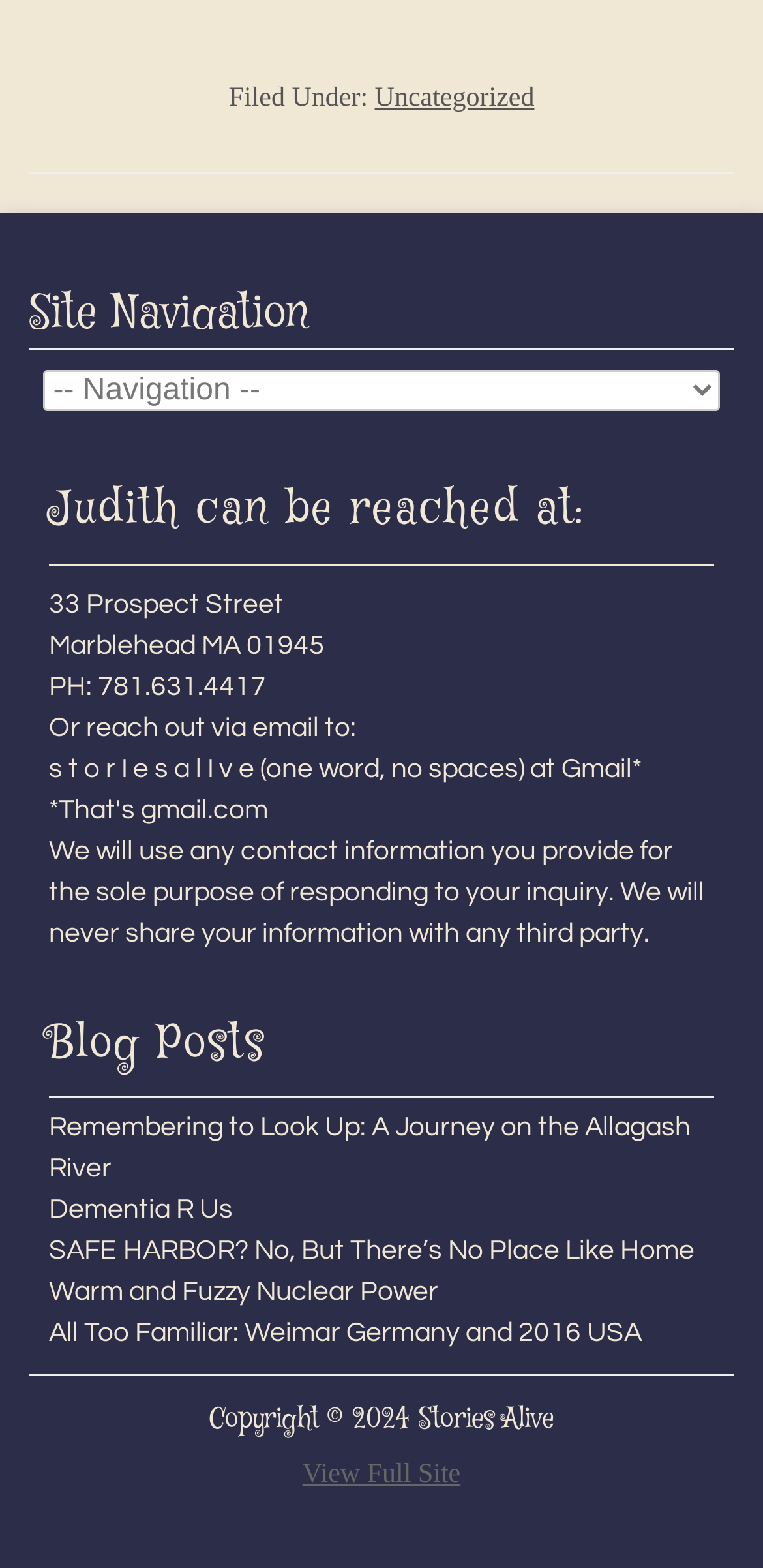Could you provide the bounding box coordinates for the portion of the screen to click to complete this instruction: "click on the 'Uncategorized' category"?

[0.491, 0.054, 0.7, 0.073]